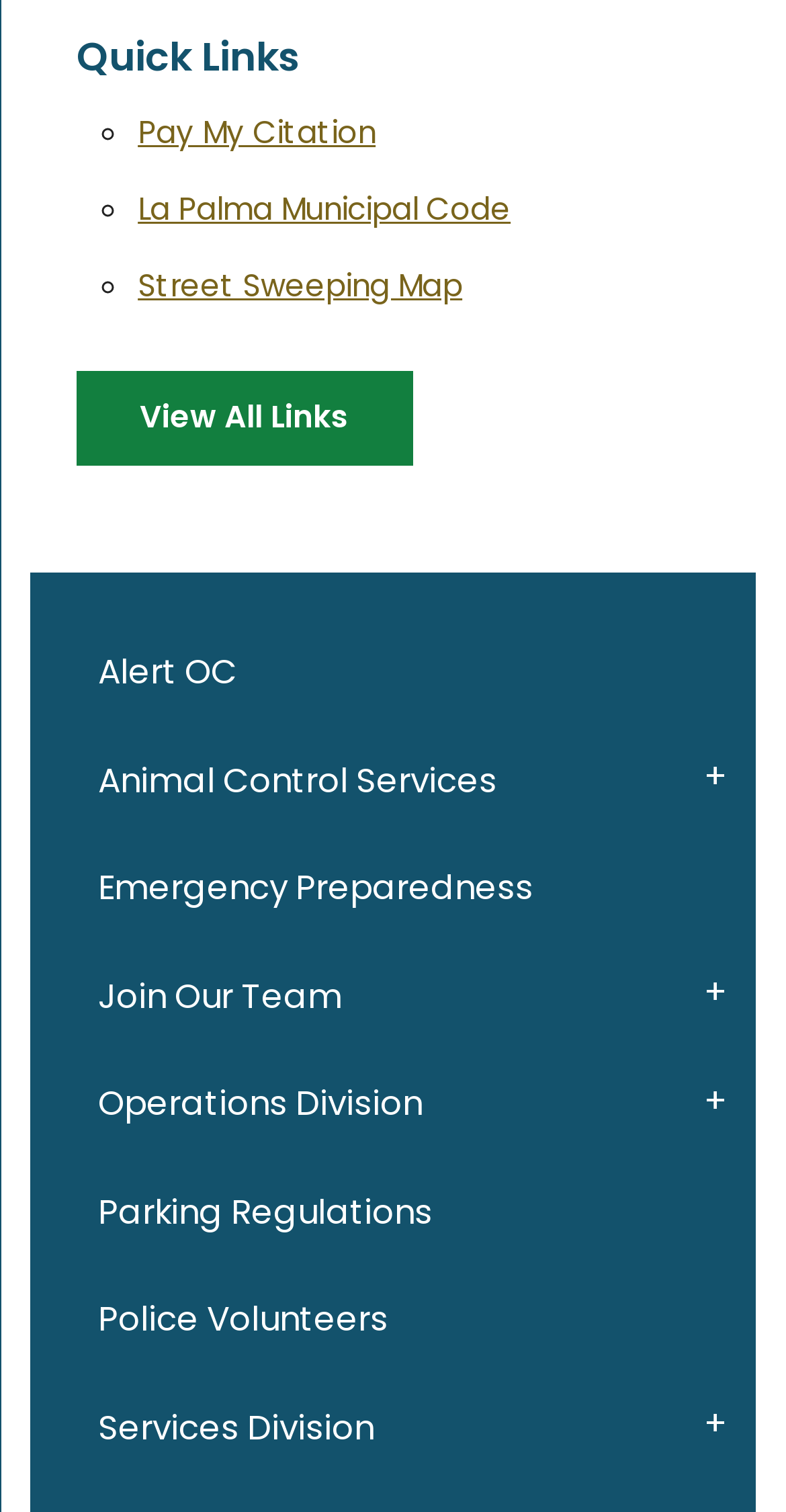Given the element description name="s" placeholder="Search", identify the bounding box coordinates for the UI element on the webpage screenshot. The format should be (top-left x, top-left y, bottom-right x, bottom-right y), with values between 0 and 1.

None